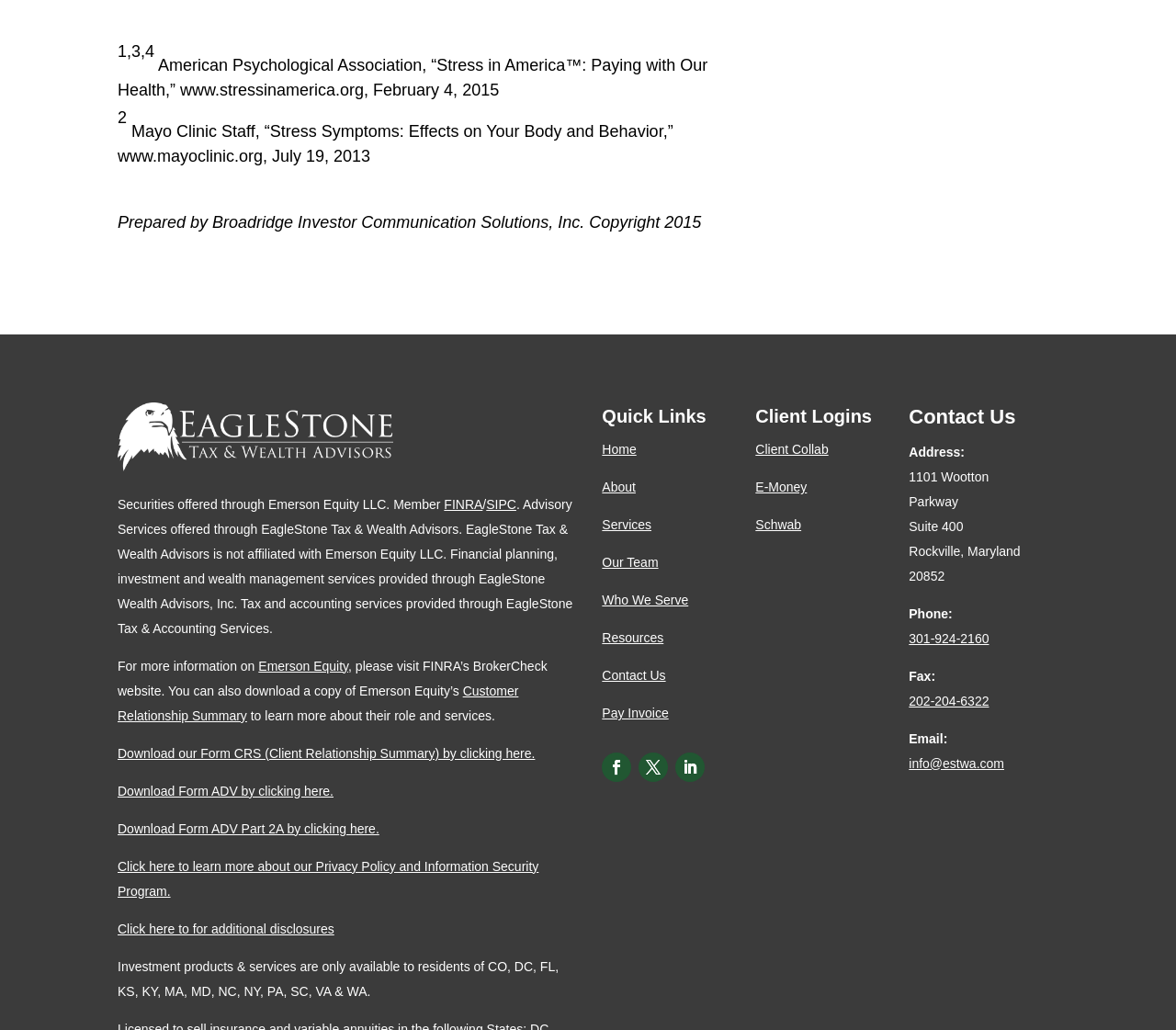Determine the bounding box coordinates of the clickable element to achieve the following action: 'Click on the FINRA link'. Provide the coordinates as four float values between 0 and 1, formatted as [left, top, right, bottom].

[0.378, 0.482, 0.41, 0.497]